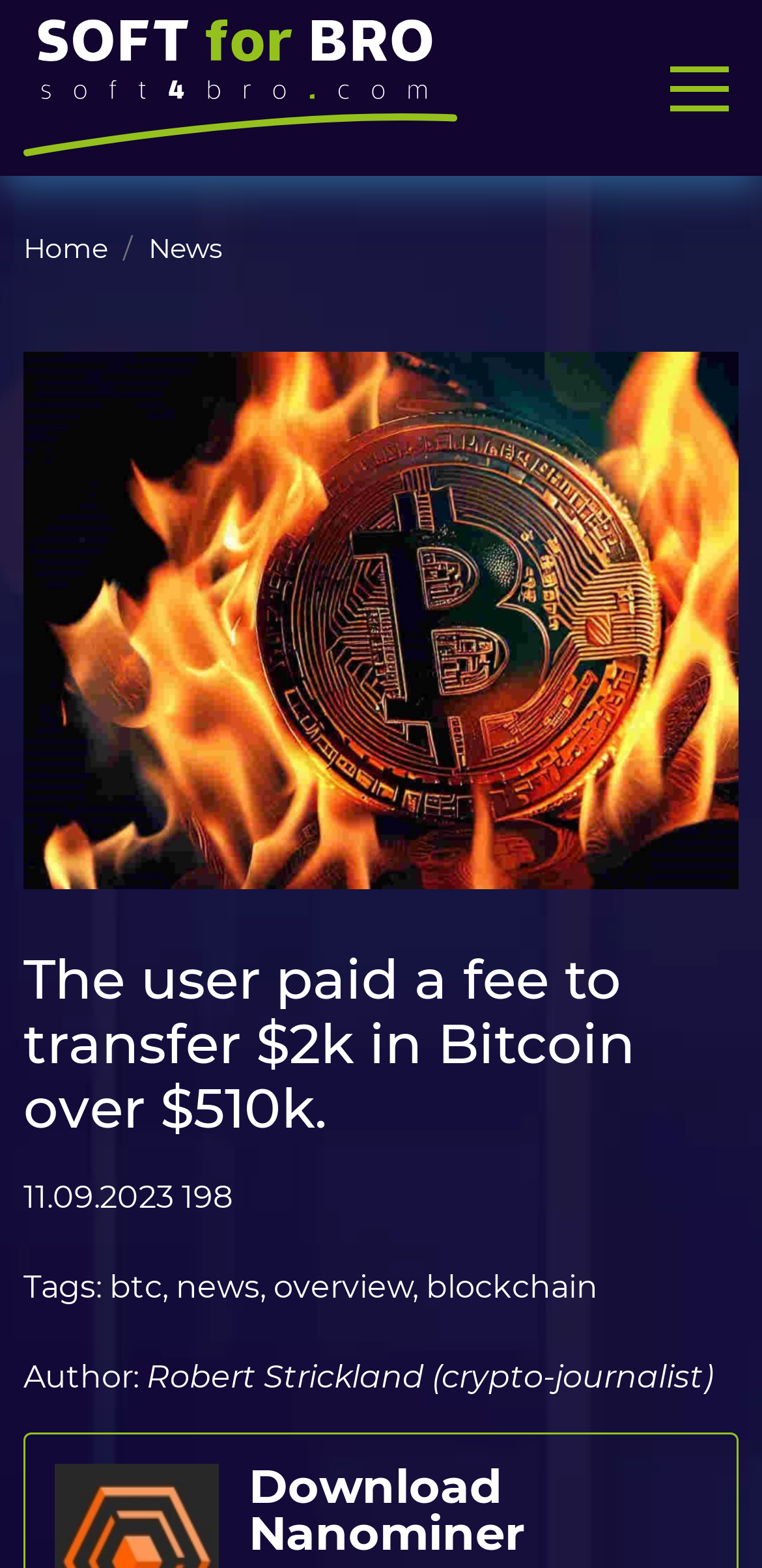Answer in one word or a short phrase: 
What are the categories available on the website?

Home, News, Software, etc.